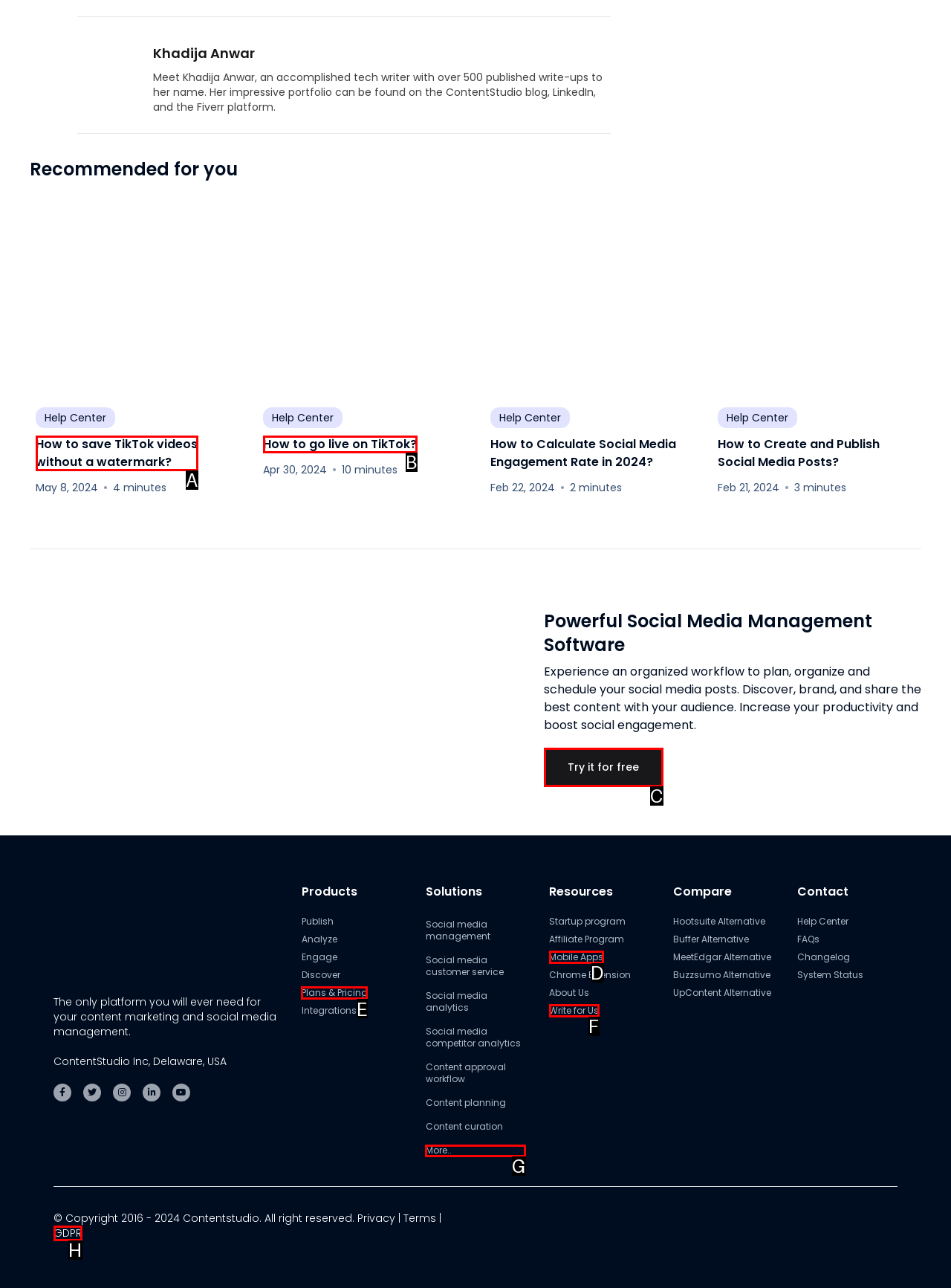Identify the letter of the UI element you need to select to accomplish the task: Click HOME.
Respond with the option's letter from the given choices directly.

None